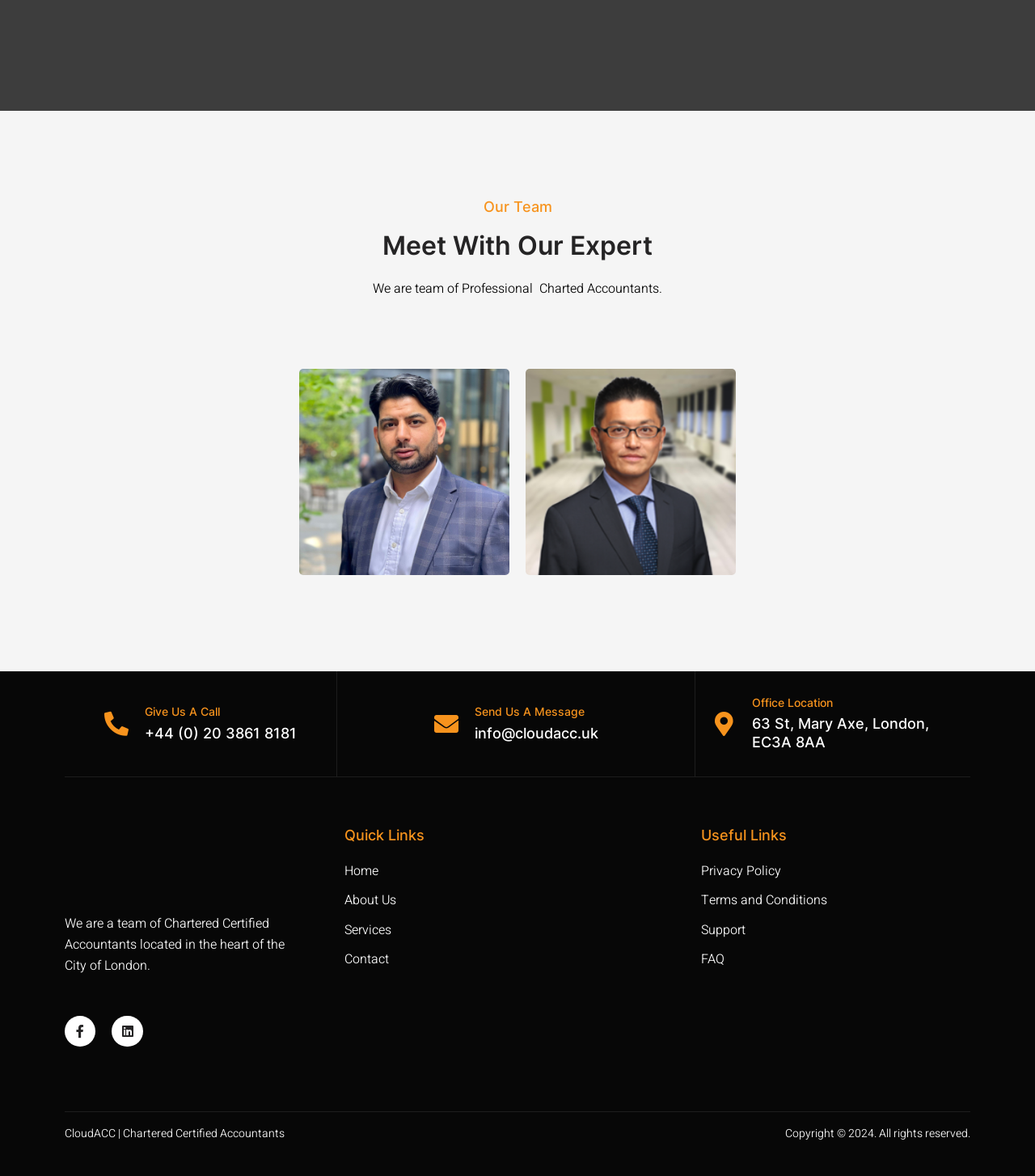How many team members are shown?
Carefully examine the image and provide a detailed answer to the question.

I counted the number of images with names underneath them, which are Moazzam Sahi, Adnan Majid, Hiroyuki Shichijo, and Kristin Hoover.